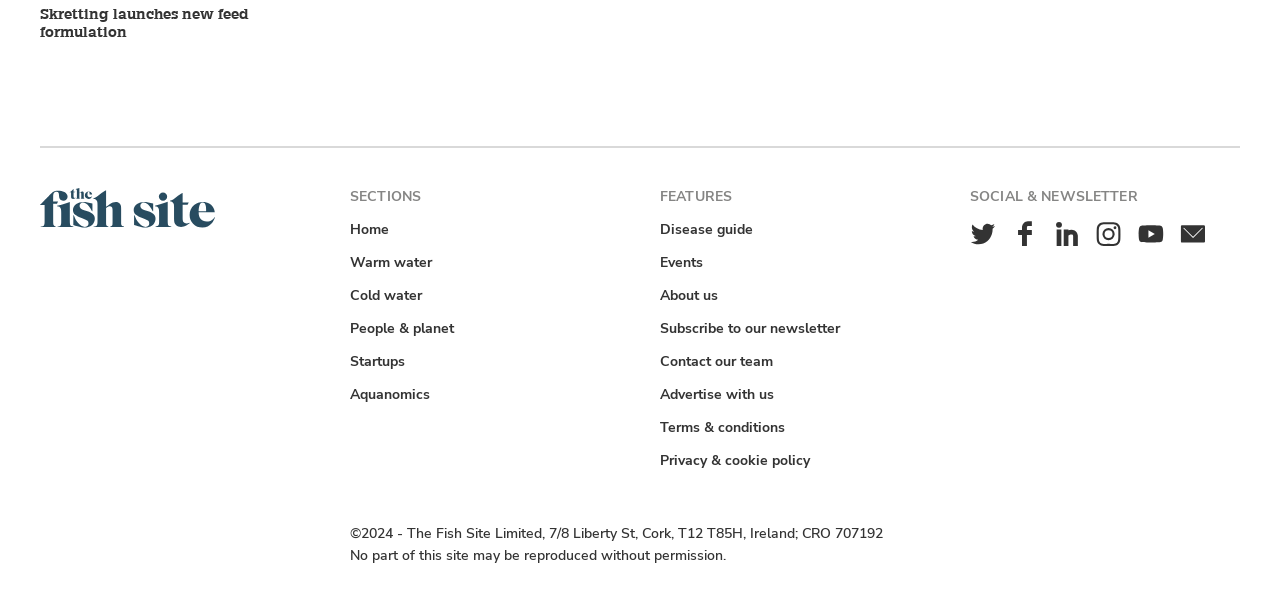Specify the bounding box coordinates of the element's area that should be clicked to execute the given instruction: "Subscribe to the newsletter". The coordinates should be four float numbers between 0 and 1, i.e., [left, top, right, bottom].

[0.918, 0.361, 0.945, 0.41]